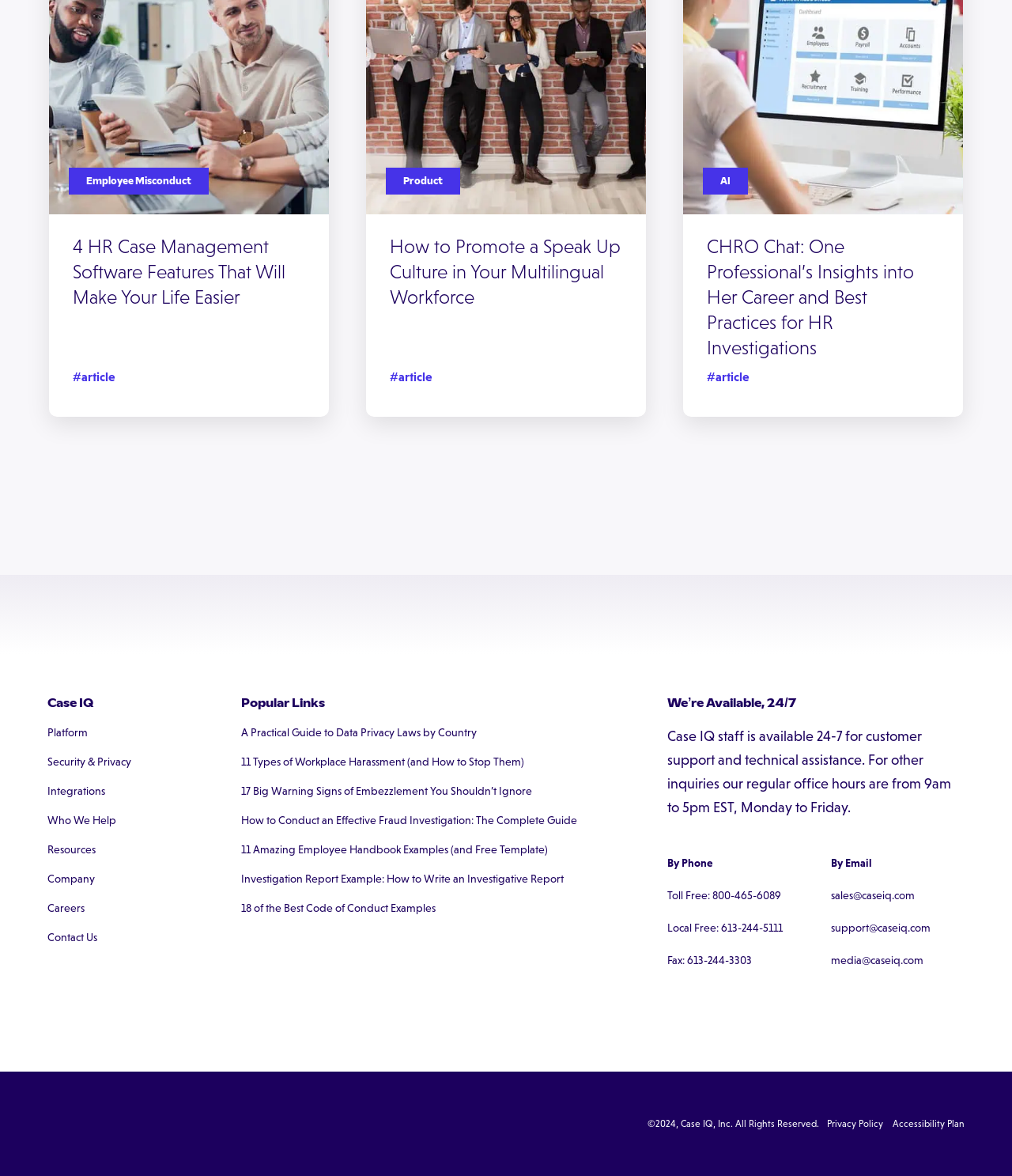Determine the bounding box coordinates of the element's region needed to click to follow the instruction: "Navigate to the 'Case IQ' platform". Provide these coordinates as four float numbers between 0 and 1, formatted as [left, top, right, bottom].

[0.047, 0.59, 0.201, 0.606]